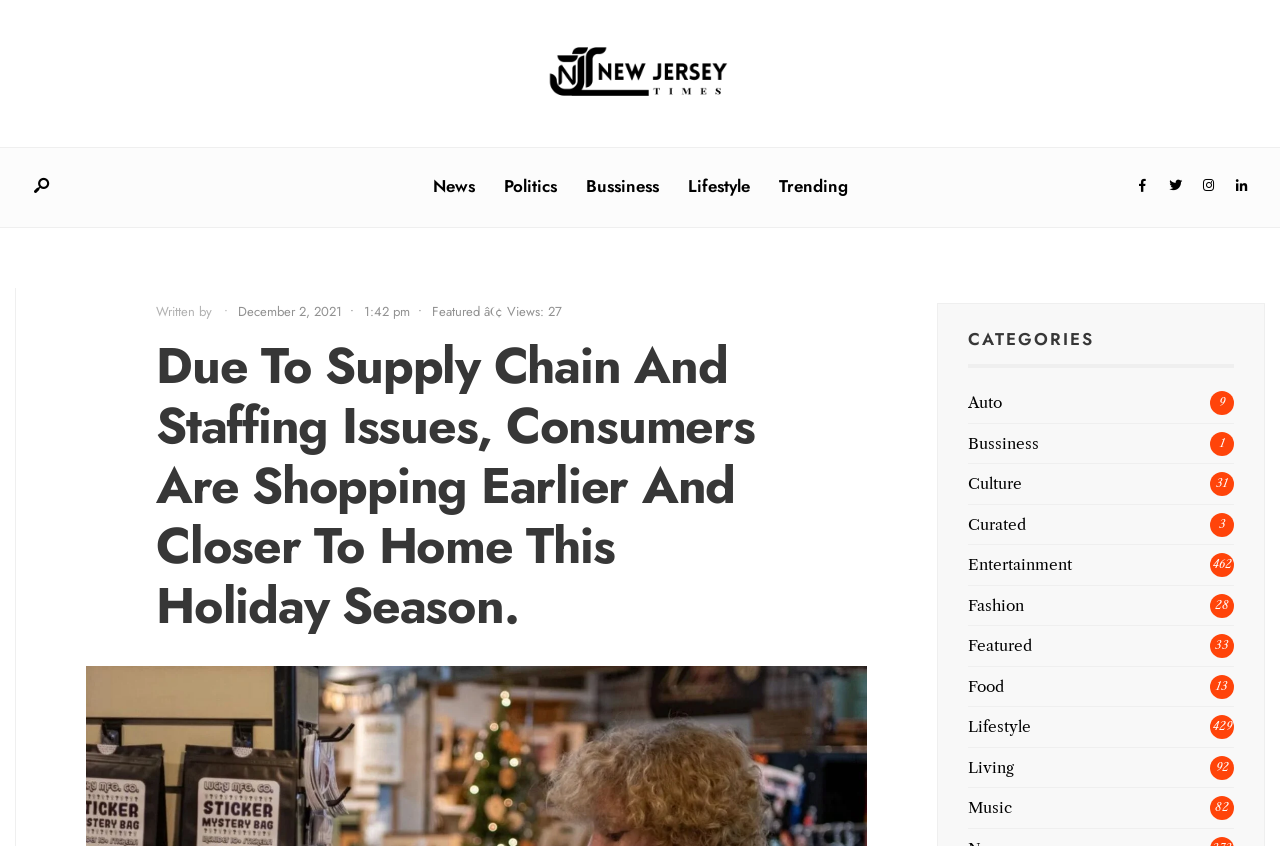Please extract the webpage's main title and generate its text content.

Due To Supply Chain And Staffing Issues, Consumers Are Shopping Earlier And Closer To Home This Holiday Season.